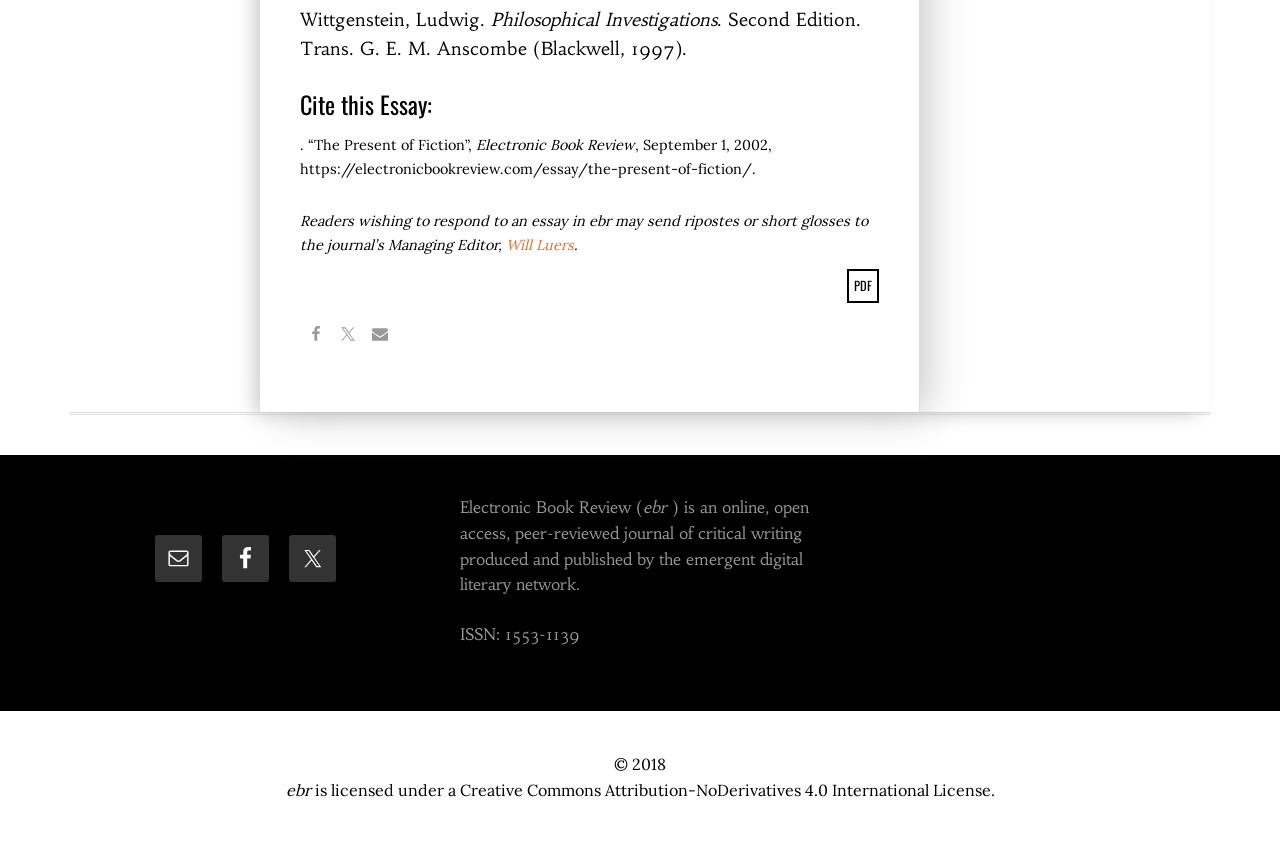What is the name of the journal where the essay 'The Present of Fiction' was published?
Please respond to the question with a detailed and informative answer.

The answer can be found in the StaticText element with the text 'Electronic Book Review' which is located near the text '“The Present of Fiction”', indicating that the essay was published in the Electronic Book Review journal.